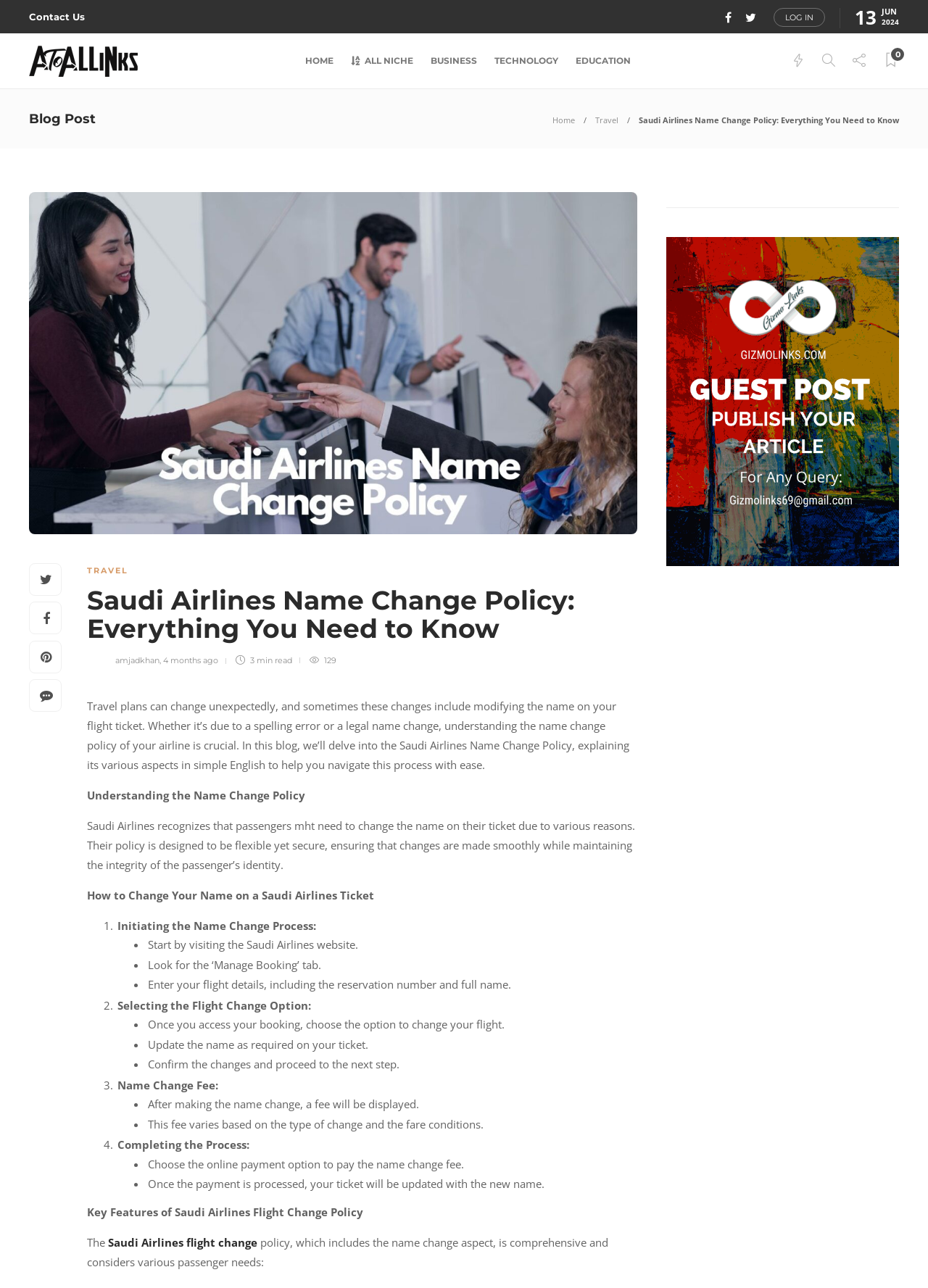Using the description "value="Search"", locate and provide the bounding box of the UI element.

None